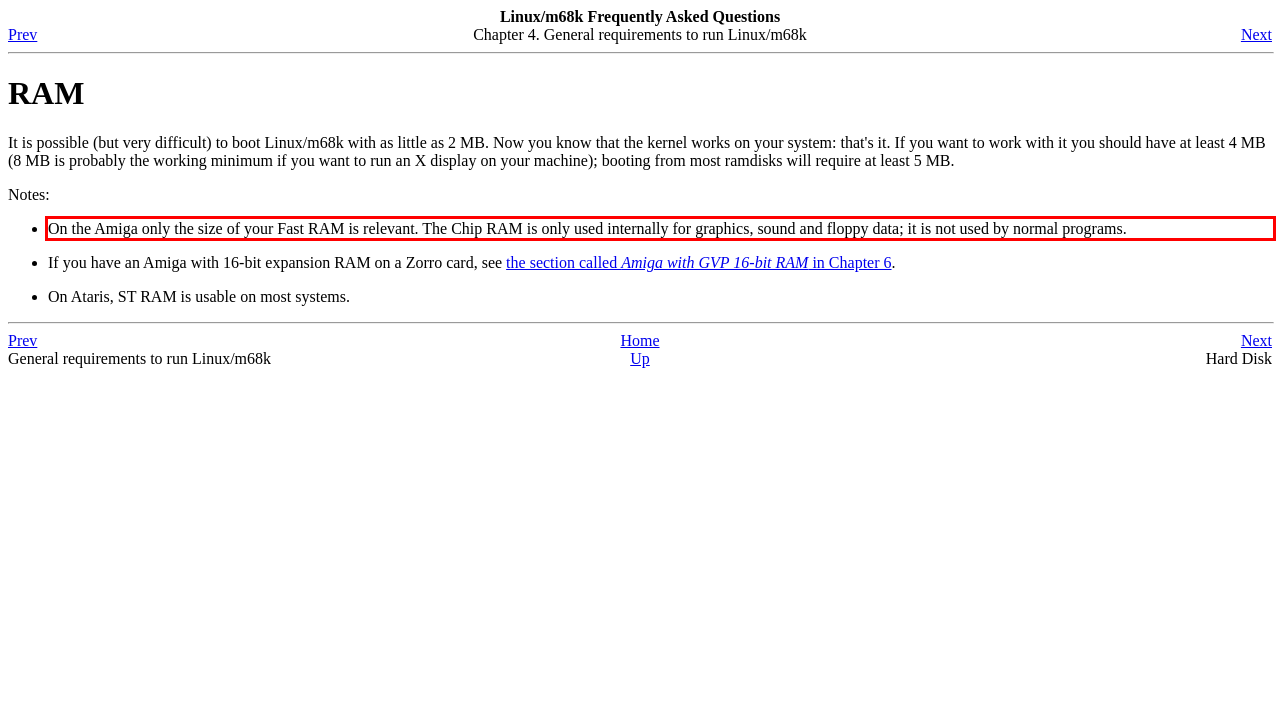Please identify the text within the red rectangular bounding box in the provided webpage screenshot.

On the Amiga only the size of your Fast RAM is relevant. The Chip RAM is only used internally for graphics, sound and floppy data; it is not used by normal programs.